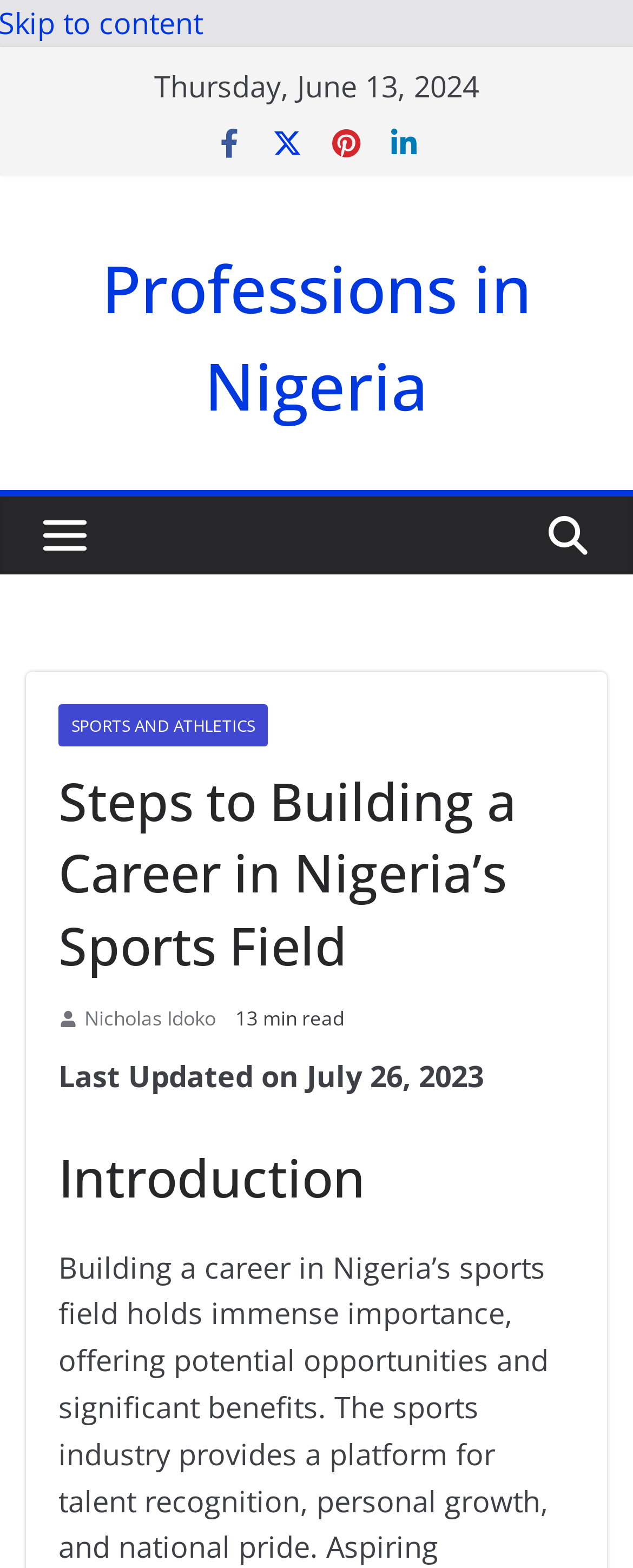Please identify the bounding box coordinates of the element that needs to be clicked to perform the following instruction: "Read about SPORTS AND ATHLETICS".

[0.092, 0.449, 0.423, 0.476]